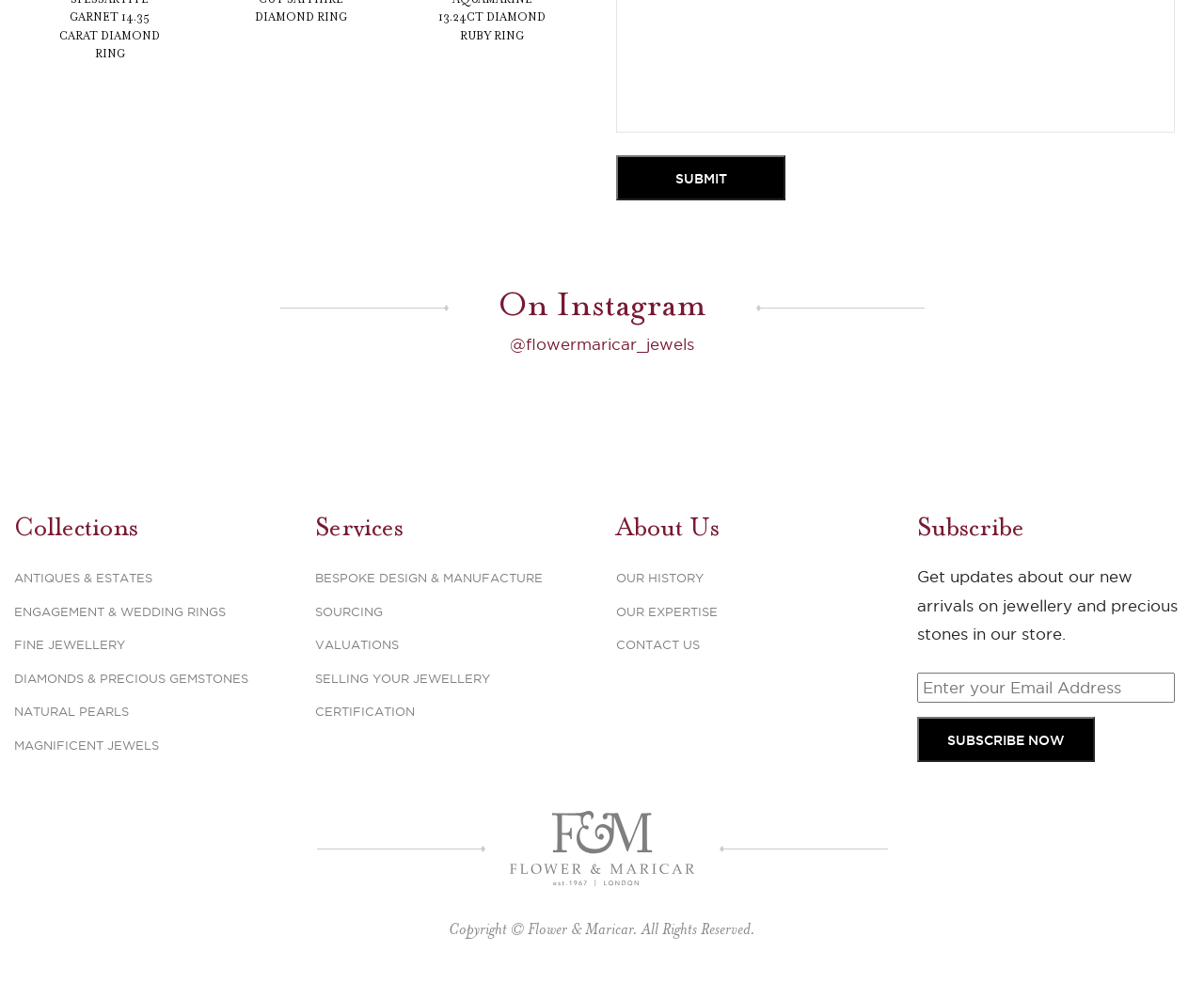Provide the bounding box coordinates of the area you need to click to execute the following instruction: "Subscribe to updates".

[0.762, 0.728, 0.909, 0.774]